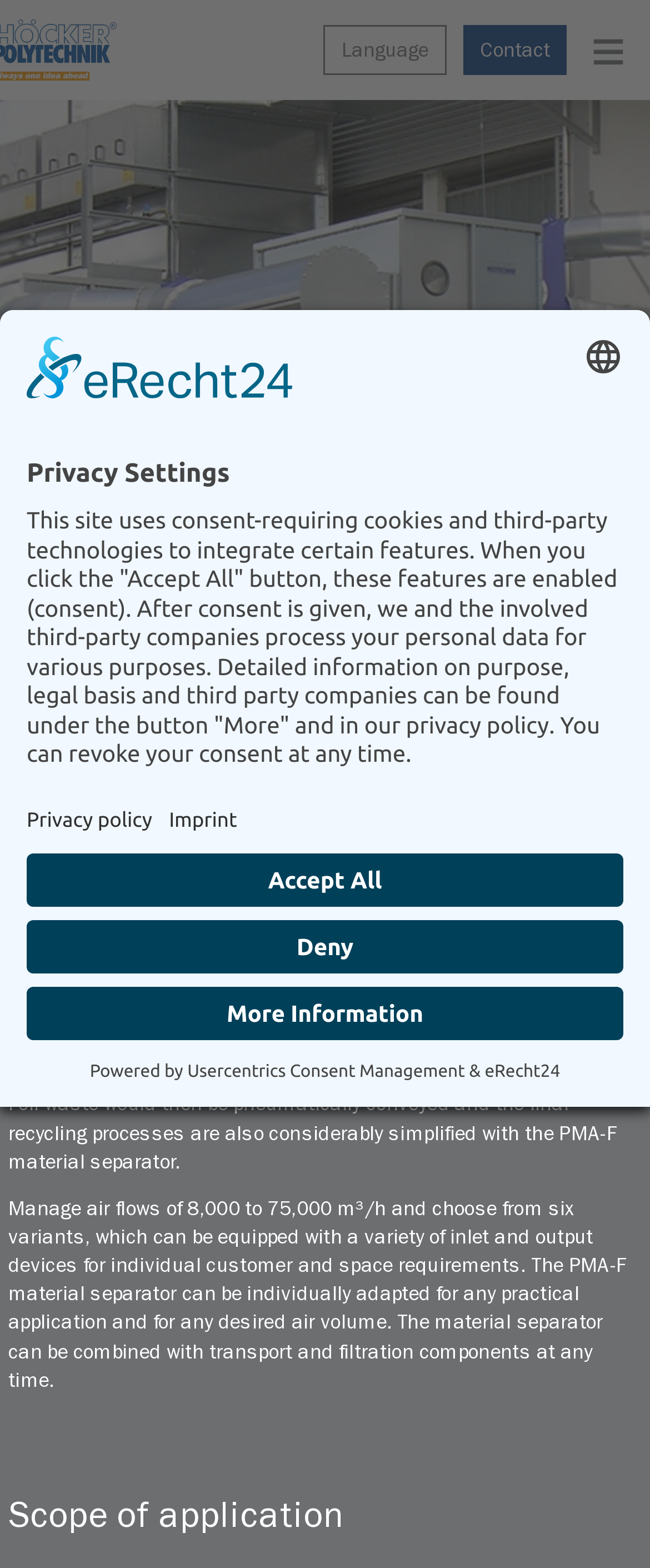Analyze the image and deliver a detailed answer to the question: What is the range of air flows that PMA-F material separator can manage?

According to the webpage, the PMA-F material separator can manage air flows of 8,000 to 75,000 m³/h, as mentioned in the text 'Manage air flows of 8,000 to 75,000 m³/h and choose from six variants'.